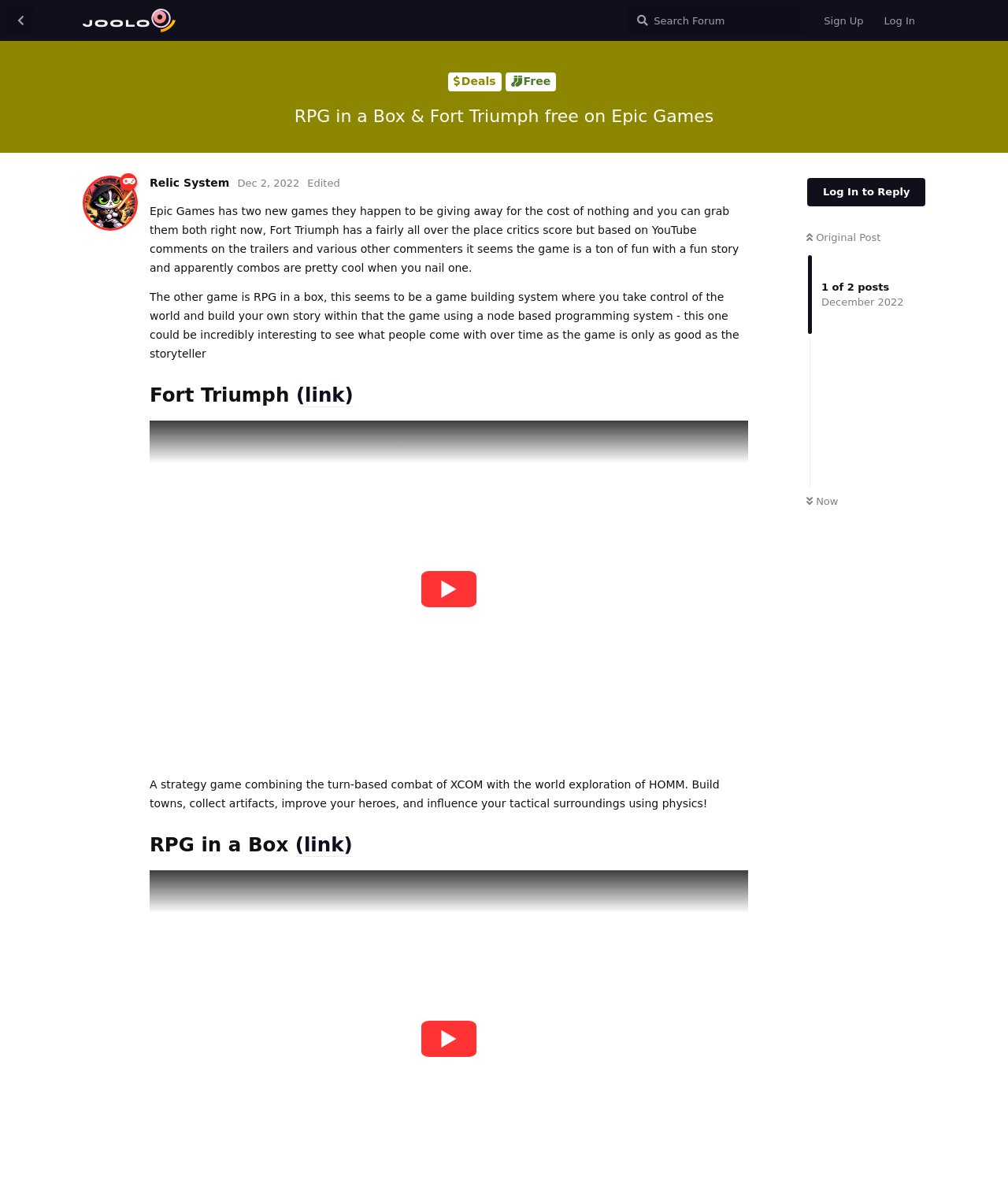Identify the webpage's primary heading and generate its text.

RPG in a Box & Fort Triumph free on Epic Games